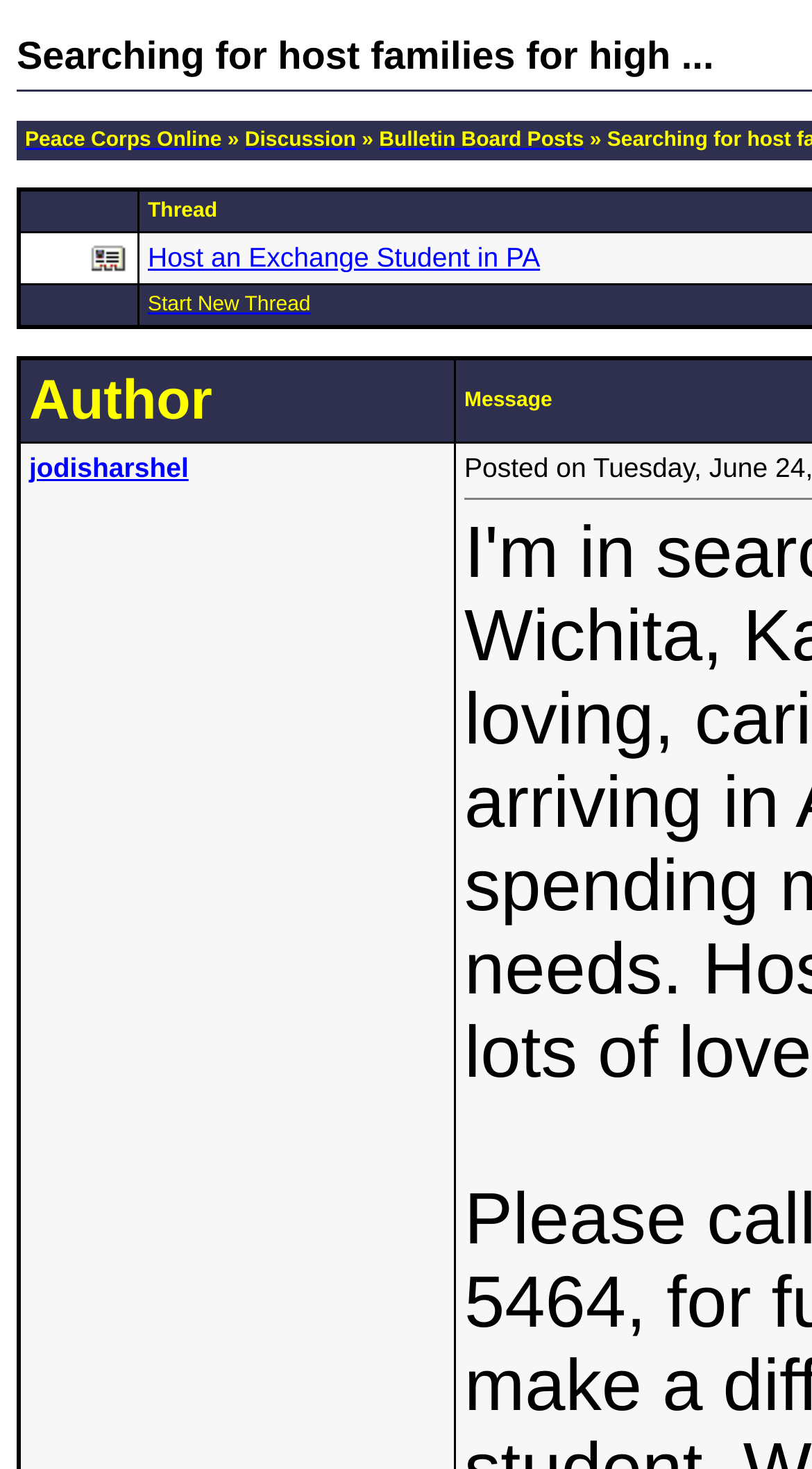Please find the bounding box for the following UI element description. Provide the coordinates in (top-left x, top-left y, bottom-right x, bottom-right y) format, with values between 0 and 1: Discussion

[0.302, 0.087, 0.438, 0.103]